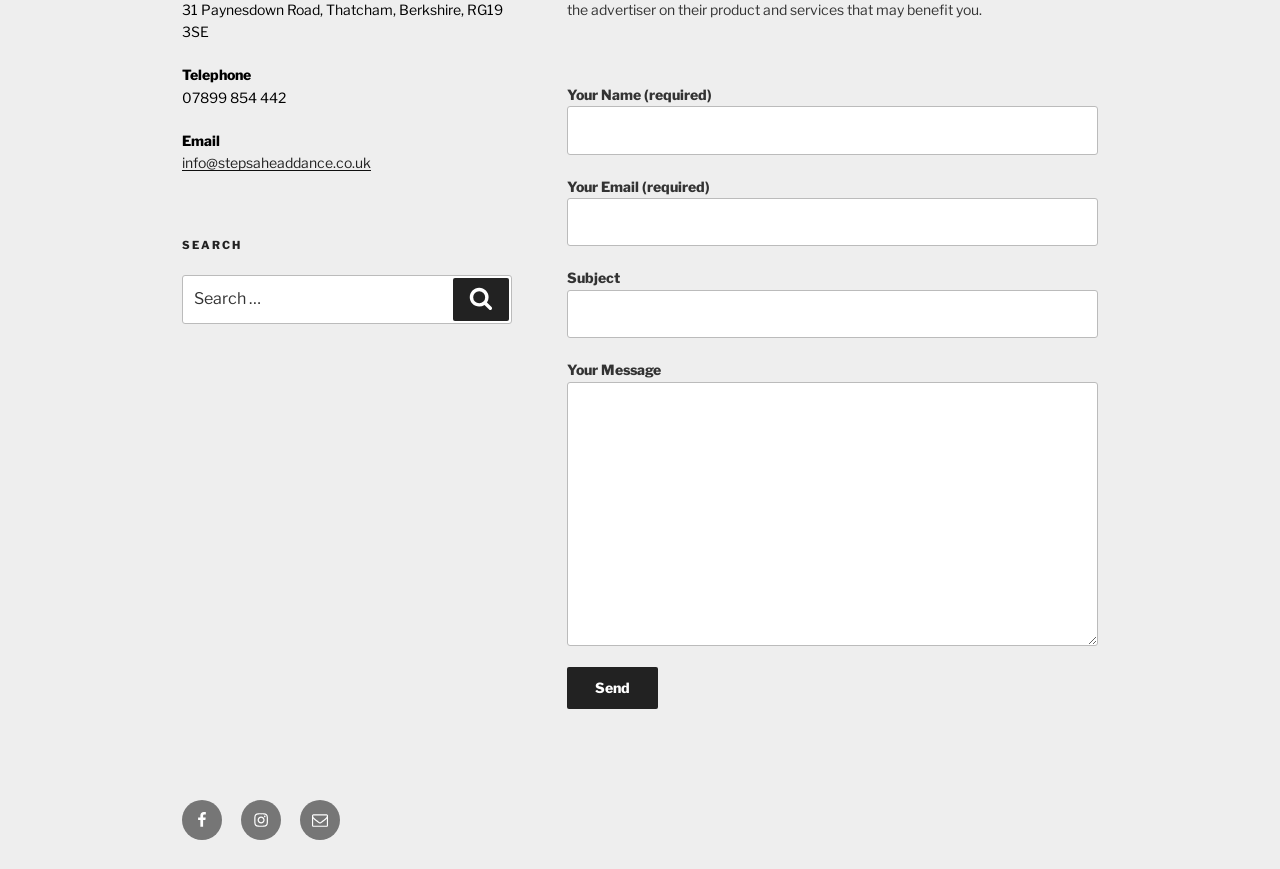What is the address of Steps Ahead Dance?
Kindly answer the question with as much detail as you can.

I found the address by looking at the static text element at the top of the page, which contains the full address.